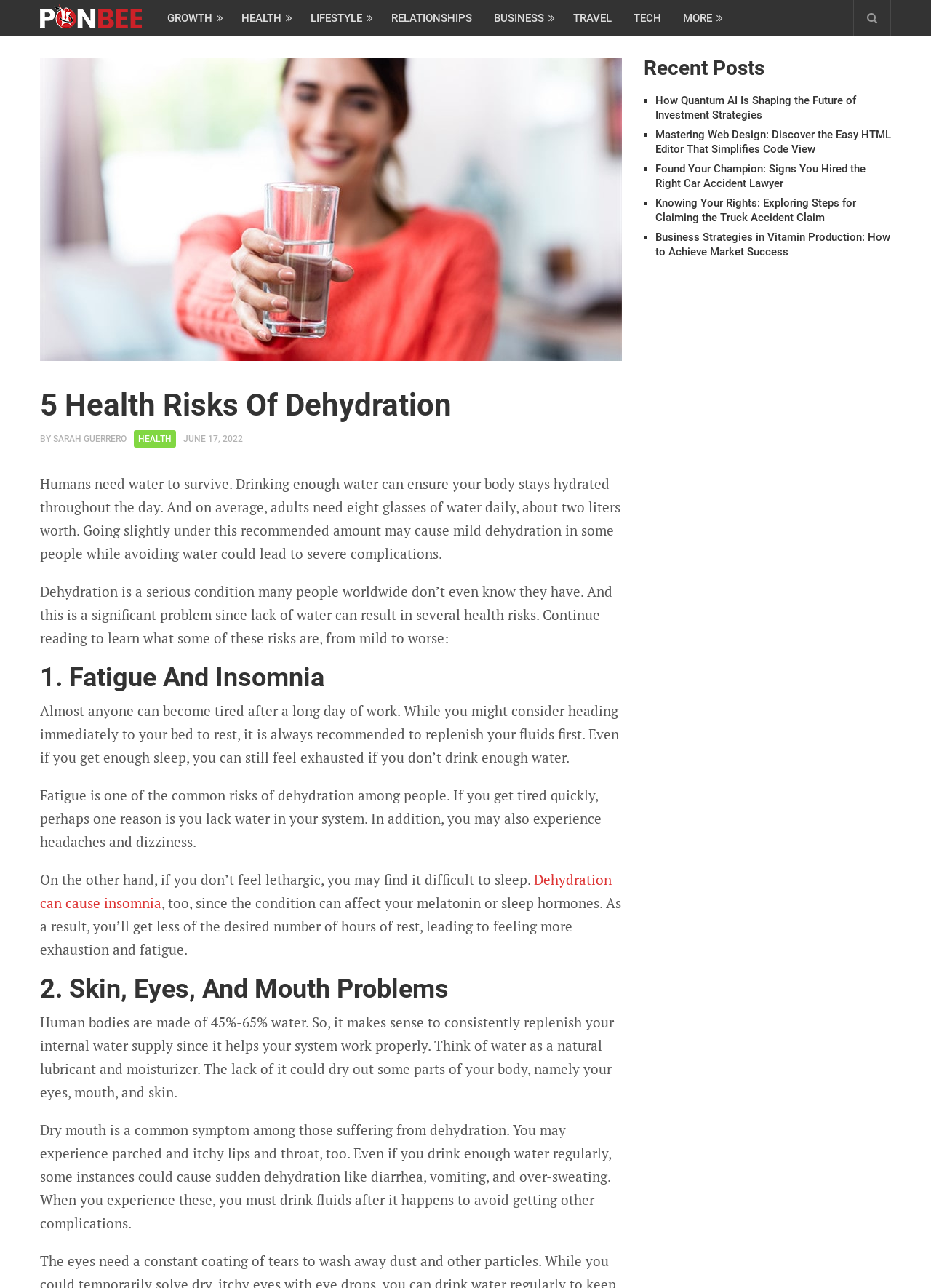Show the bounding box coordinates of the region that should be clicked to follow the instruction: "Click on HEALTH."

[0.248, 0.0, 0.322, 0.028]